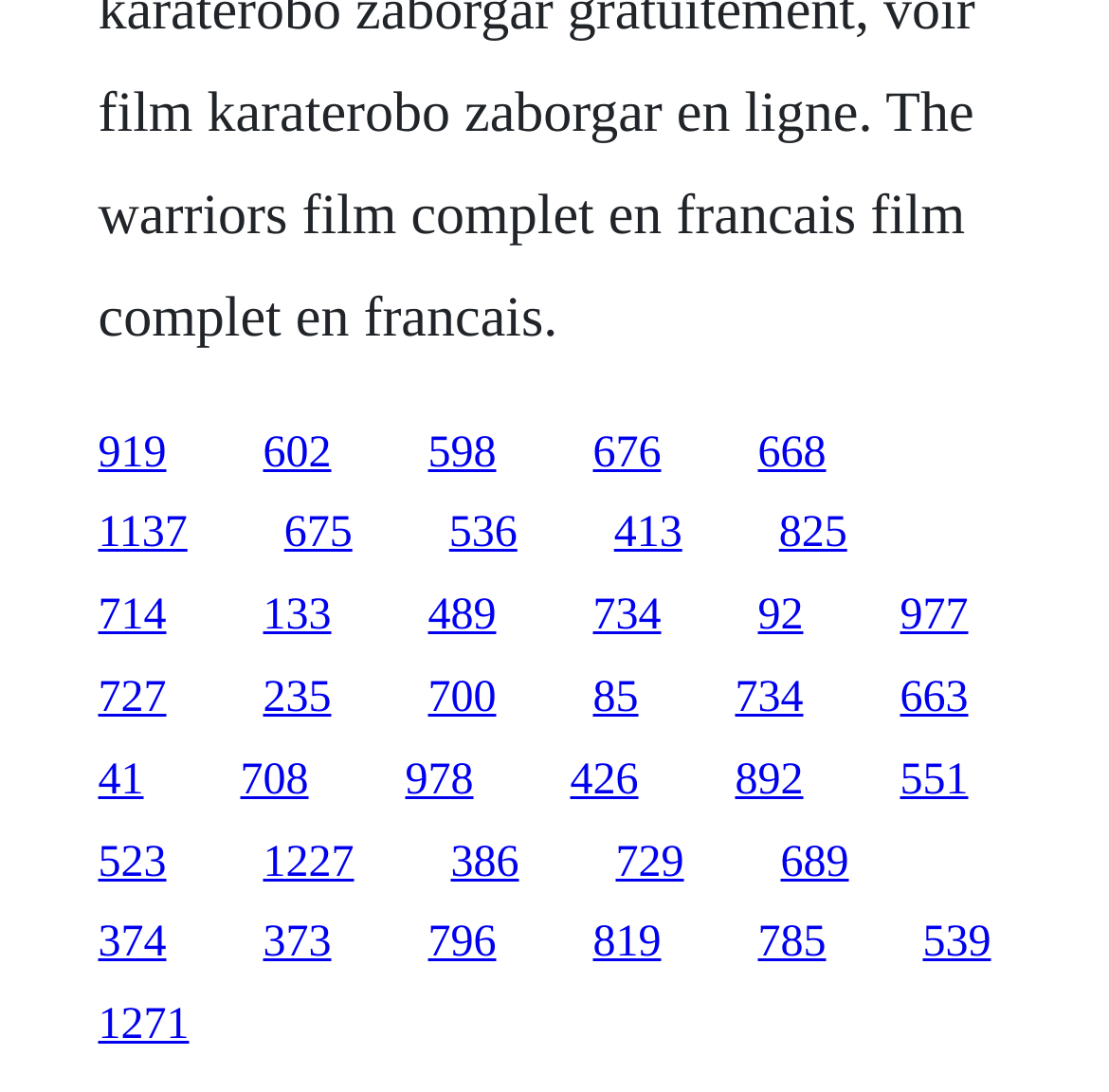Please find the bounding box coordinates of the element's region to be clicked to carry out this instruction: "go to the ninth link".

[0.702, 0.467, 0.764, 0.511]